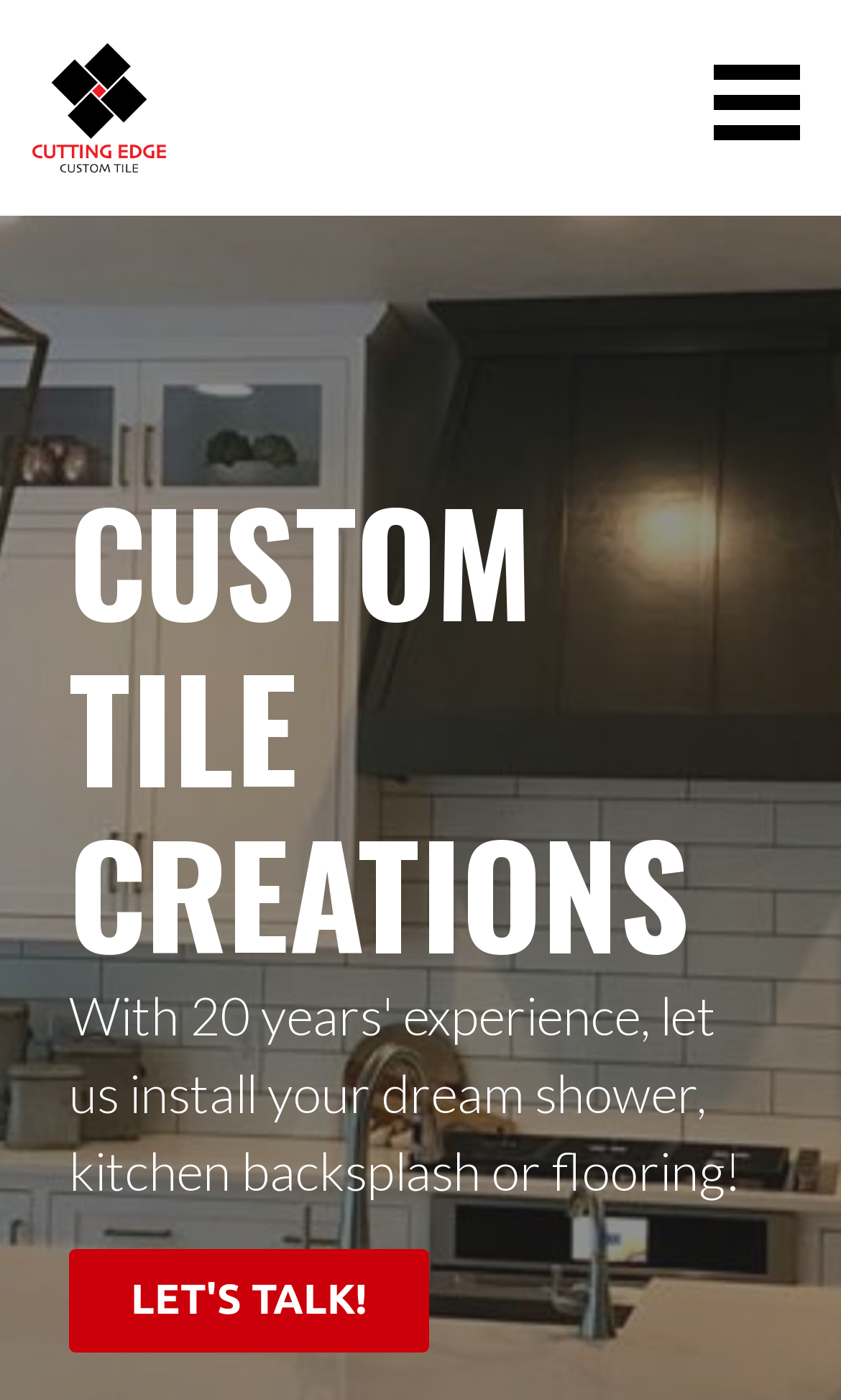What is the call-to-action?
From the details in the image, answer the question comprehensively.

The call-to-action is a link at the bottom of the webpage with the text 'LET'S TALK!', which suggests that the company wants visitors to initiate a conversation or inquiry.